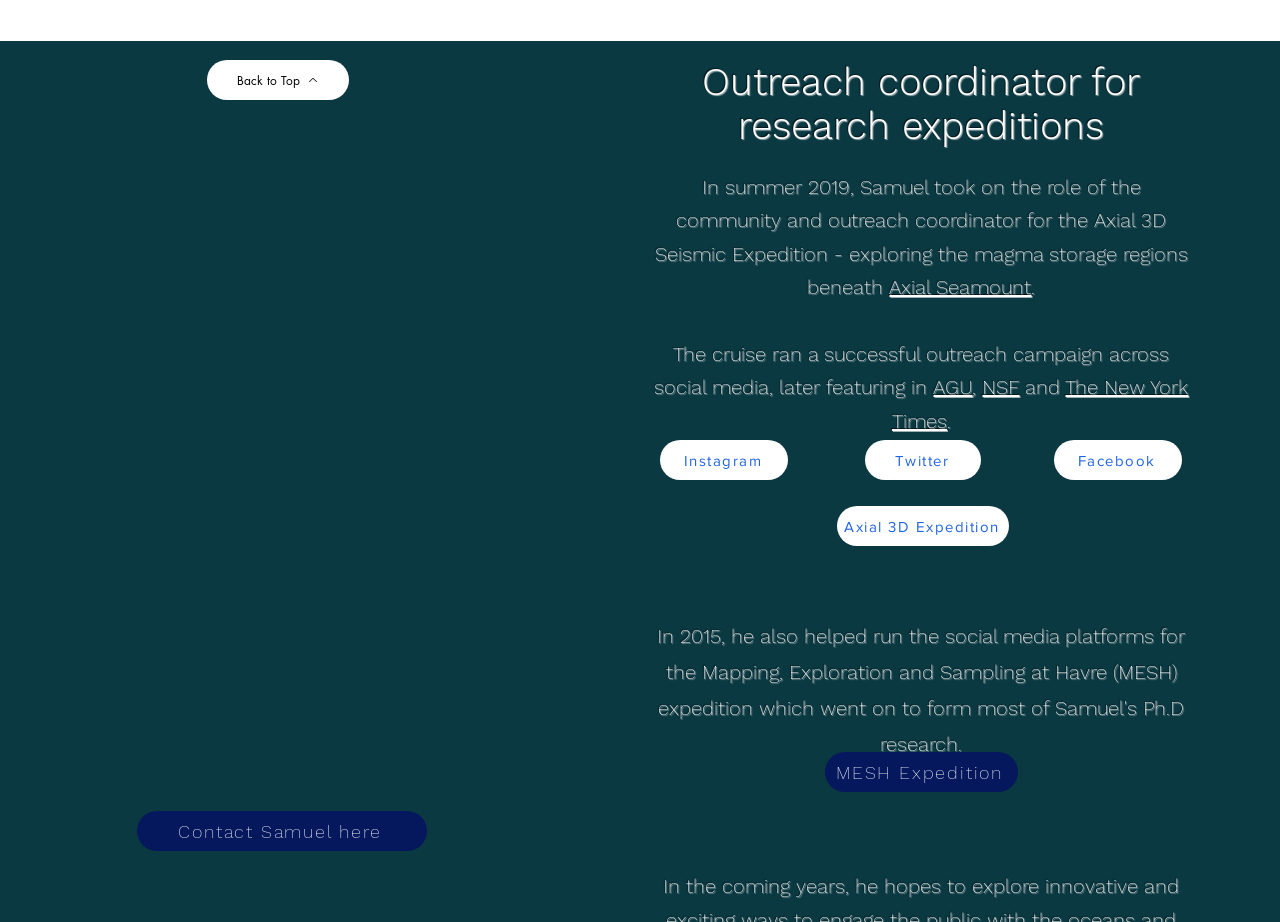Please identify the bounding box coordinates of the area that needs to be clicked to follow this instruction: "Learn more about Axial Seamount".

[0.695, 0.298, 0.806, 0.324]